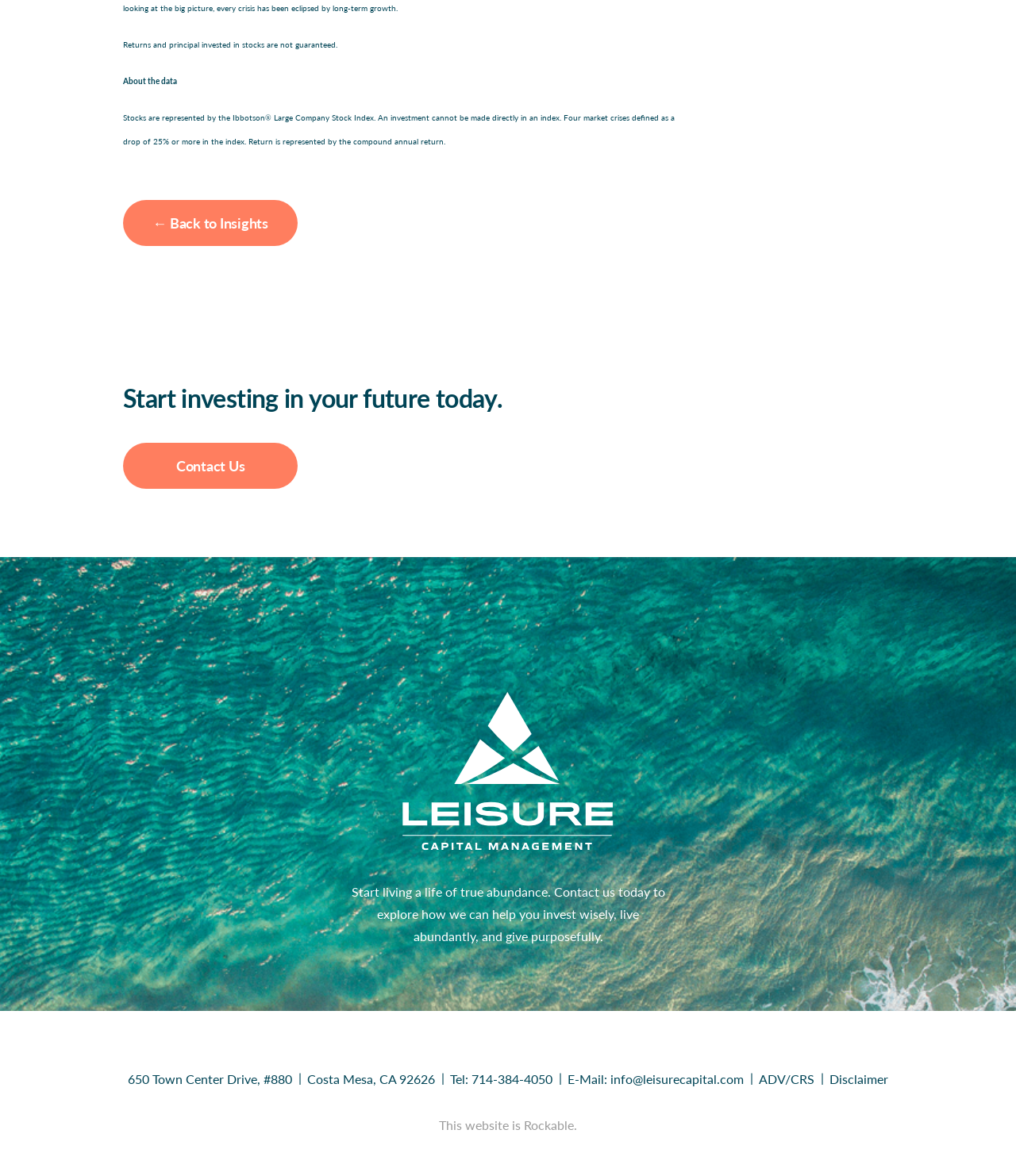Determine the bounding box coordinates of the element's region needed to click to follow the instruction: "Contact Us". Provide these coordinates as four float numbers between 0 and 1, formatted as [left, top, right, bottom].

[0.121, 0.377, 0.293, 0.416]